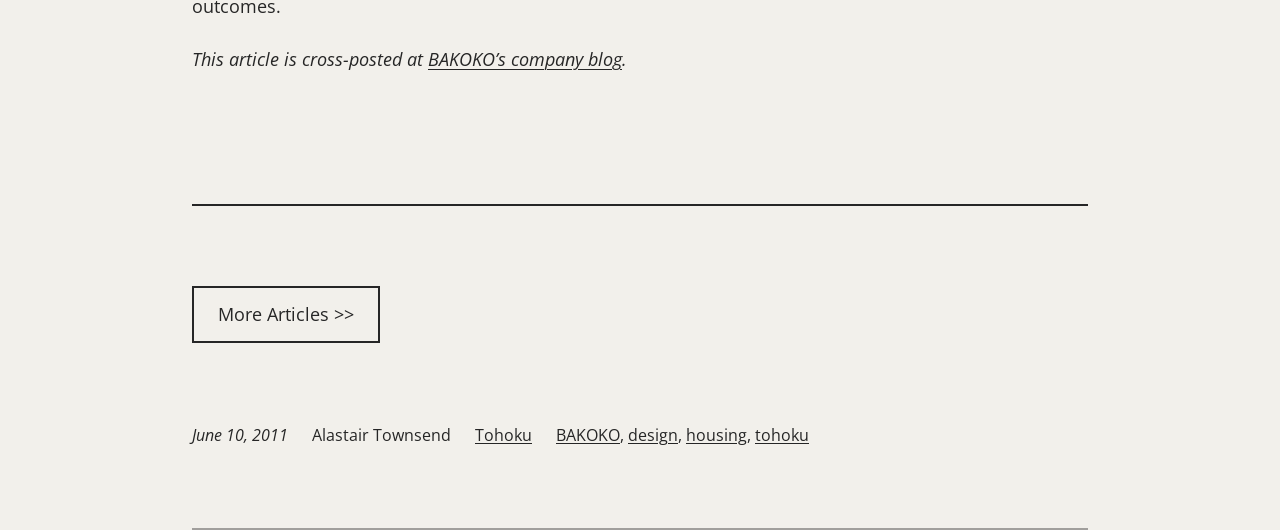Identify and provide the bounding box for the element described by: "tohoku".

[0.59, 0.799, 0.632, 0.841]